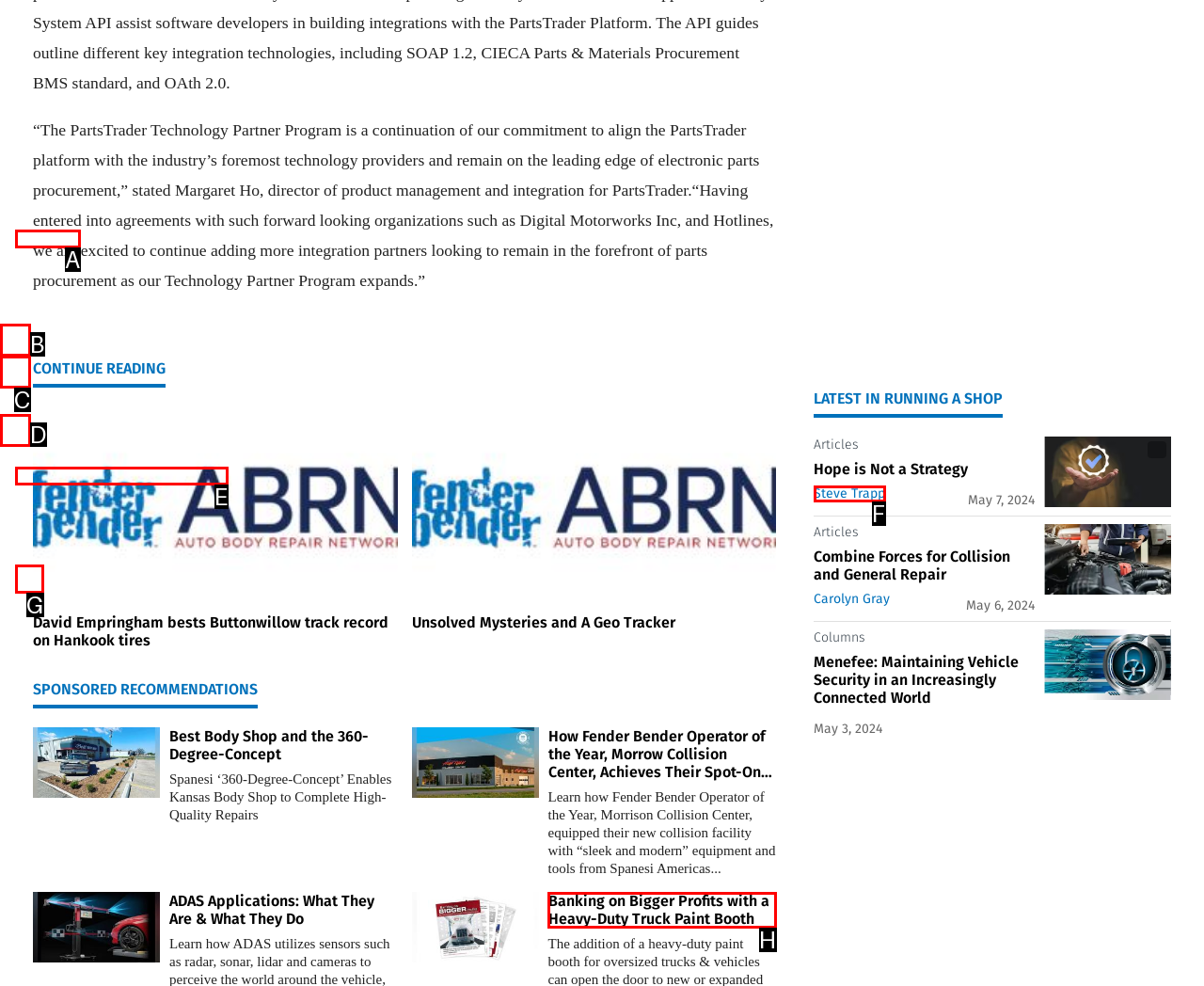Find the HTML element that suits the description: Ultimate Collision Repair Shop
Indicate your answer with the letter of the matching option from the choices provided.

E